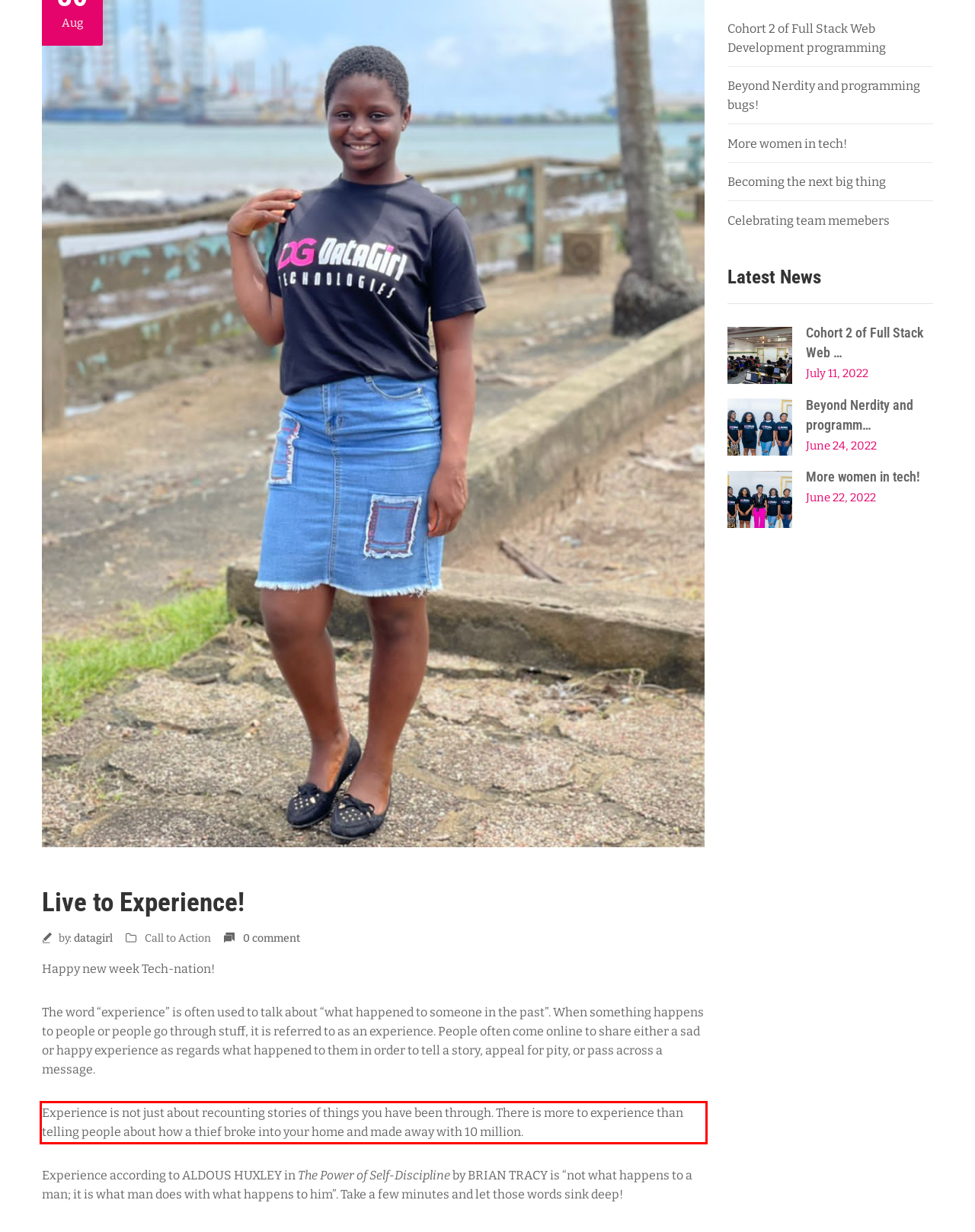Look at the webpage screenshot and recognize the text inside the red bounding box.

Experience is not just about recounting stories of things you have been through. There is more to experience than telling people about how a thief broke into your home and made away with 10 million.